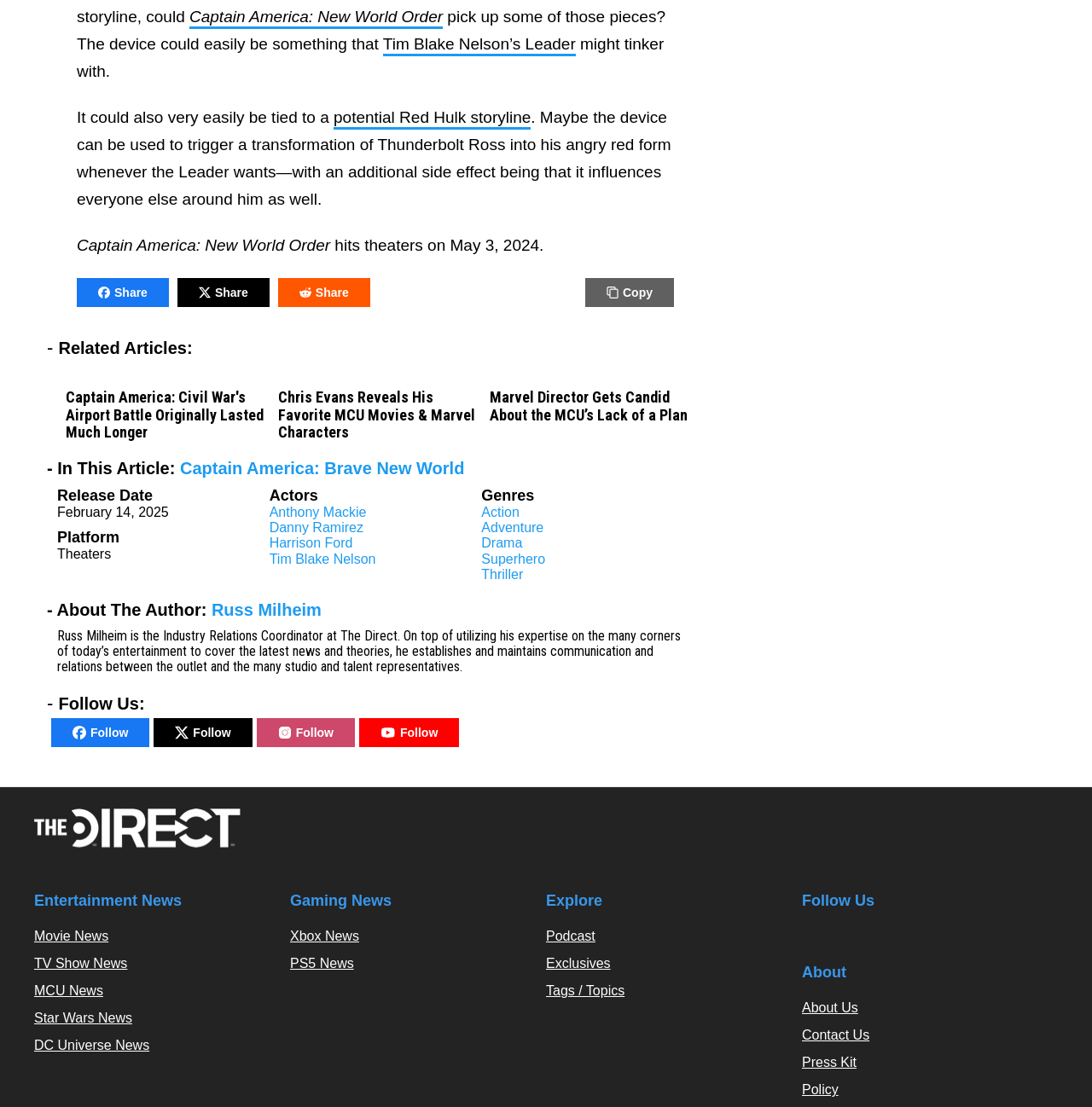Please find the bounding box for the UI element described by: "alt="The Direct"".

[0.031, 0.755, 0.221, 0.768]